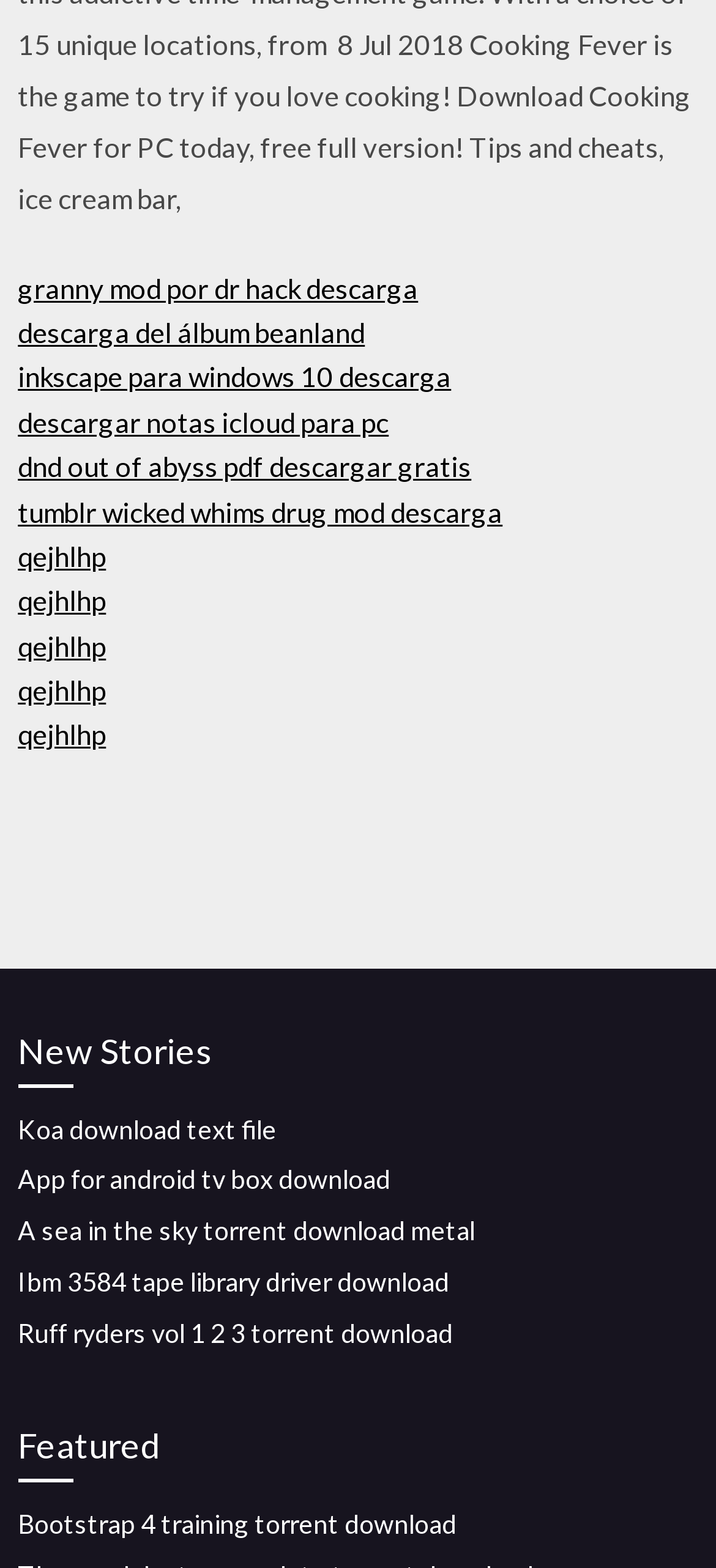Please provide a detailed answer to the question below by examining the image:
What is the common theme among the links 'inkscape para windows 10 descarga' and 'Ibm 3584 tape library driver download'?

Both links appear to be related to downloading software, with 'inkscape para windows 10 descarga' being a download link for the Inkscape software on Windows 10, and 'Ibm 3584 tape library driver download' being a download link for a driver software.